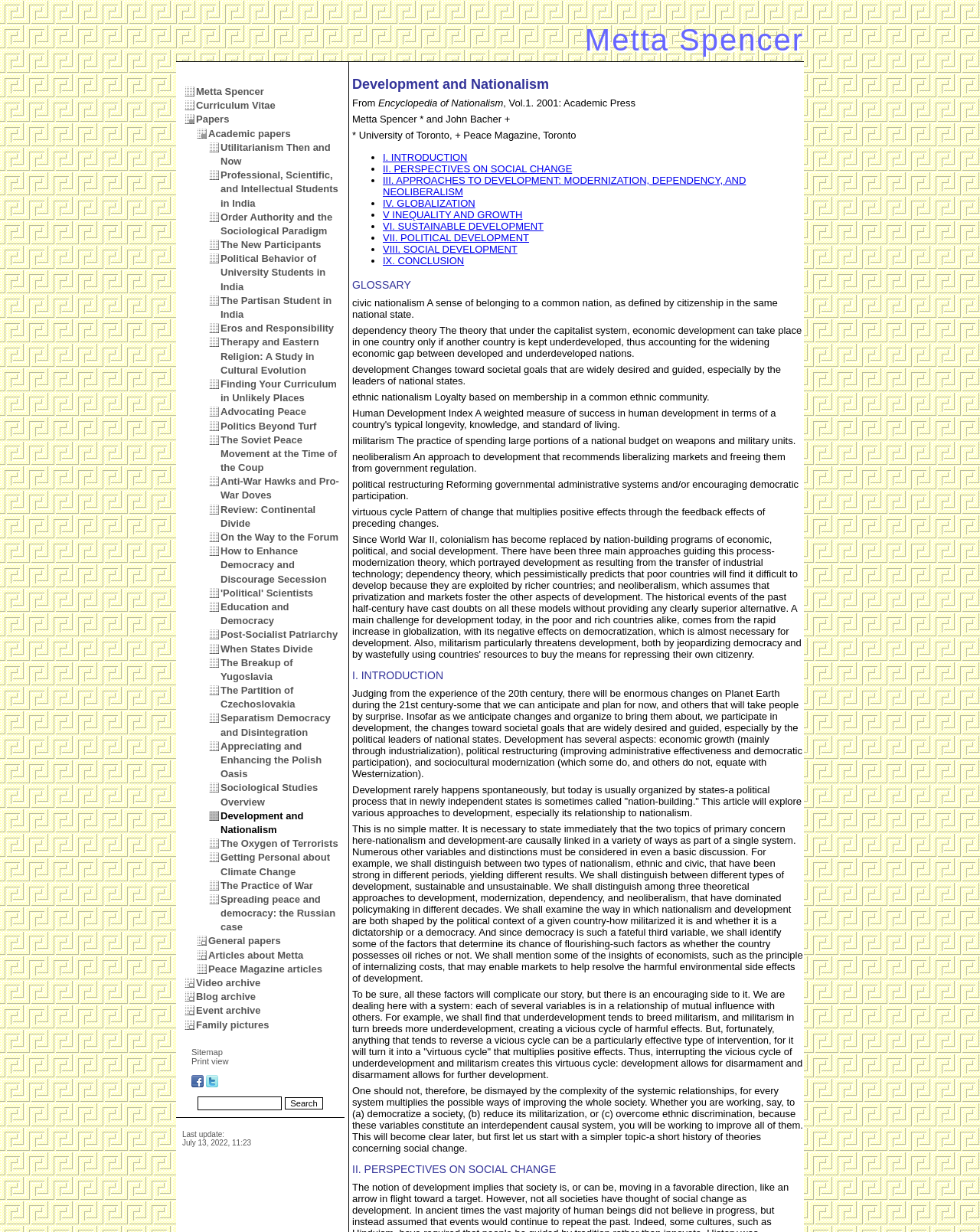What is the topic of the article 'Development and Nationalism'?
Look at the screenshot and respond with a single word or phrase.

Sociology